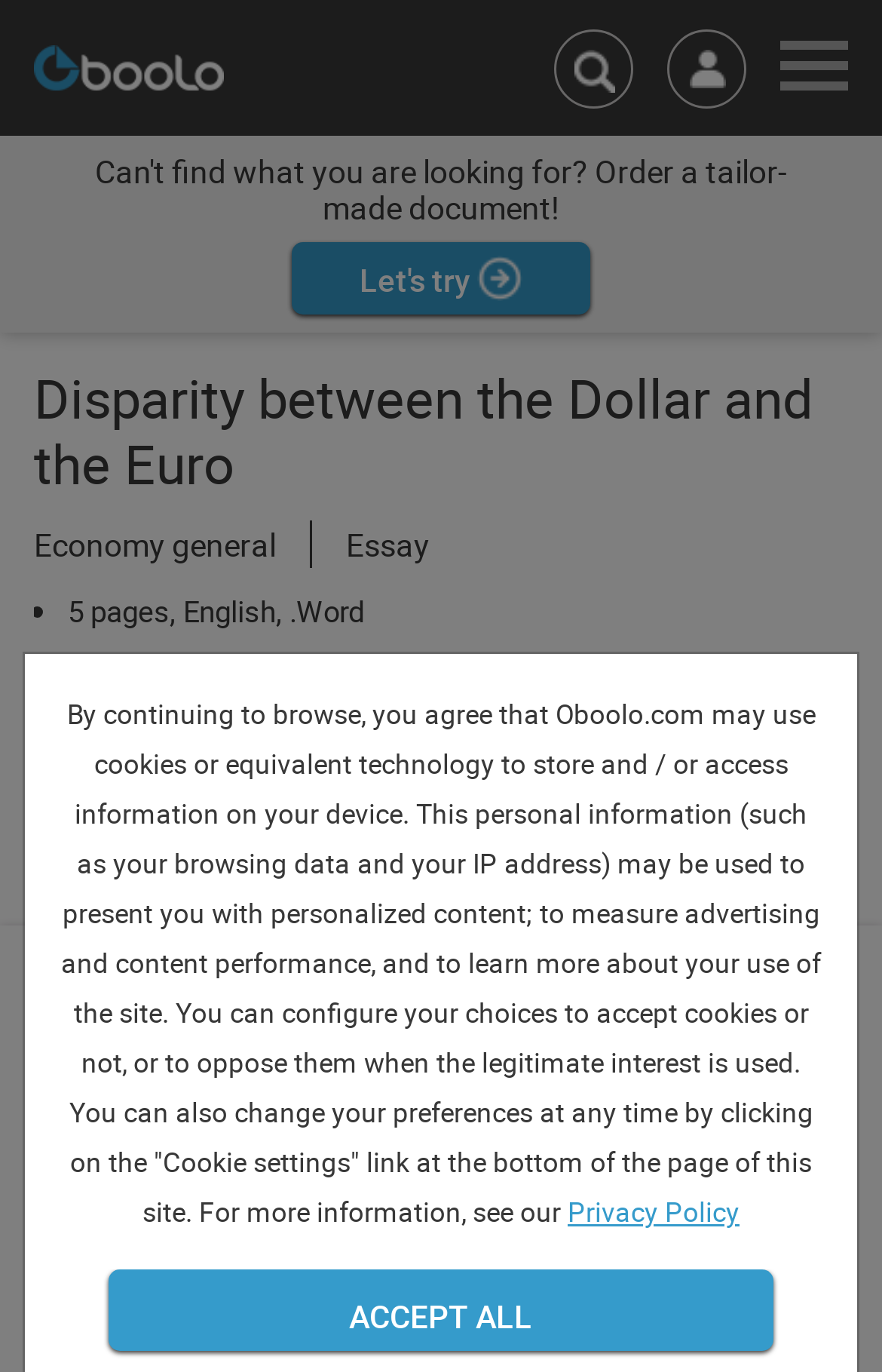How many pages does the document have?
Use the screenshot to answer the question with a single word or phrase.

5 pages